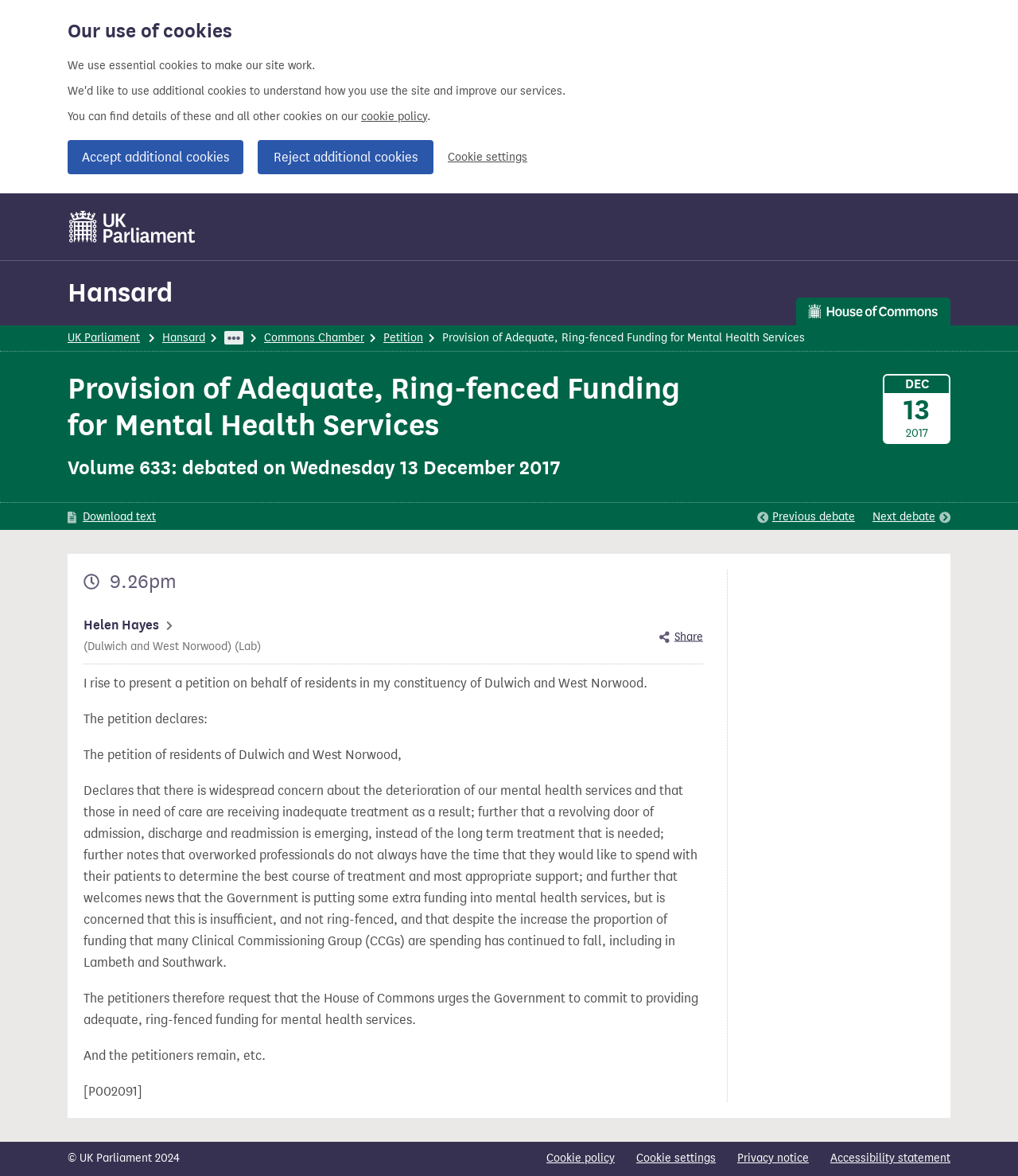Find the coordinates for the bounding box of the element with this description: "Download text".

[0.066, 0.433, 0.153, 0.448]